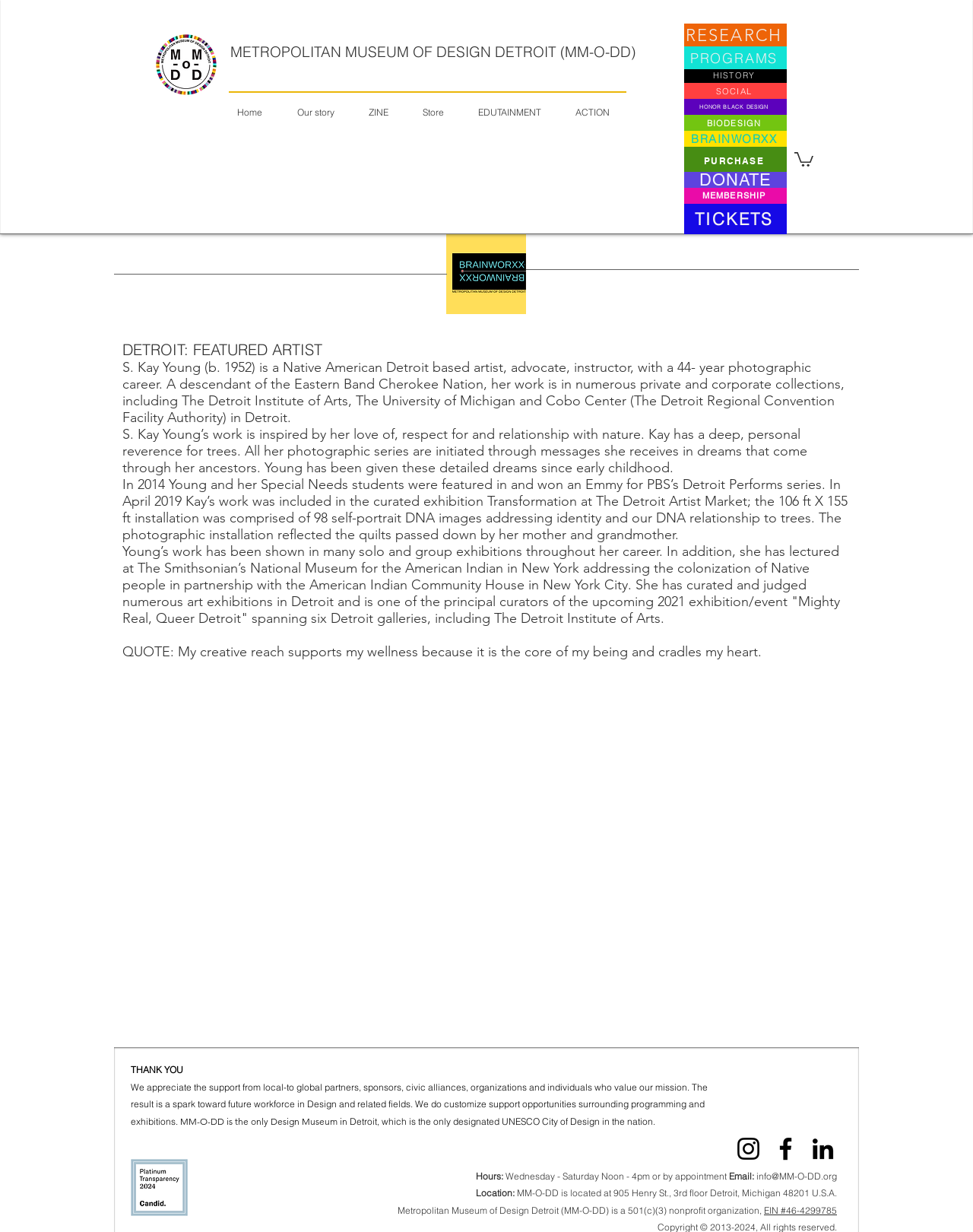Please find the bounding box coordinates of the element that needs to be clicked to perform the following instruction: "Check the museum's hours". The bounding box coordinates should be four float numbers between 0 and 1, represented as [left, top, right, bottom].

[0.489, 0.95, 0.517, 0.959]